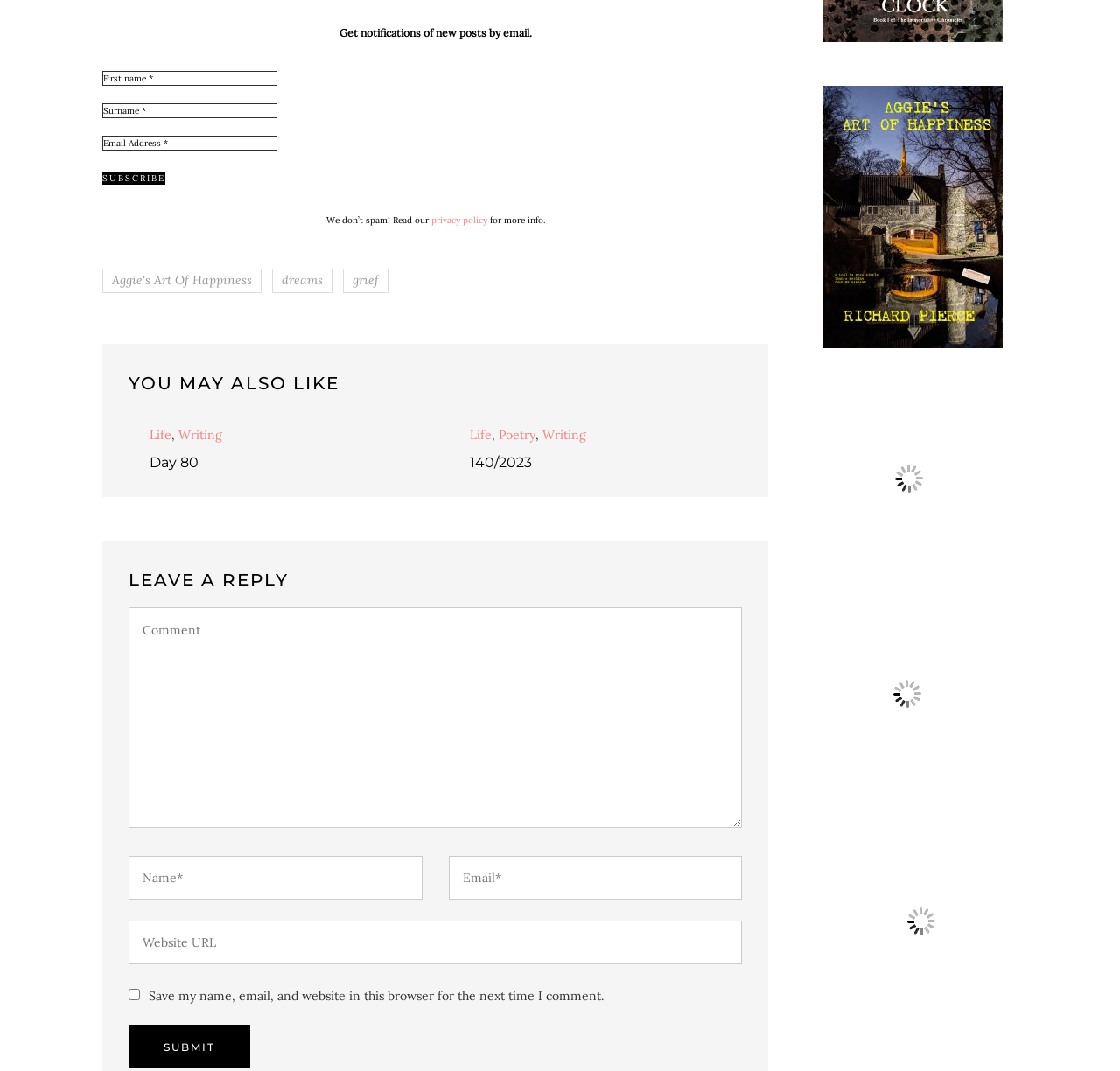Find the bounding box of the UI element described as follows: "privacy policy".

[0.385, 0.2, 0.435, 0.211]